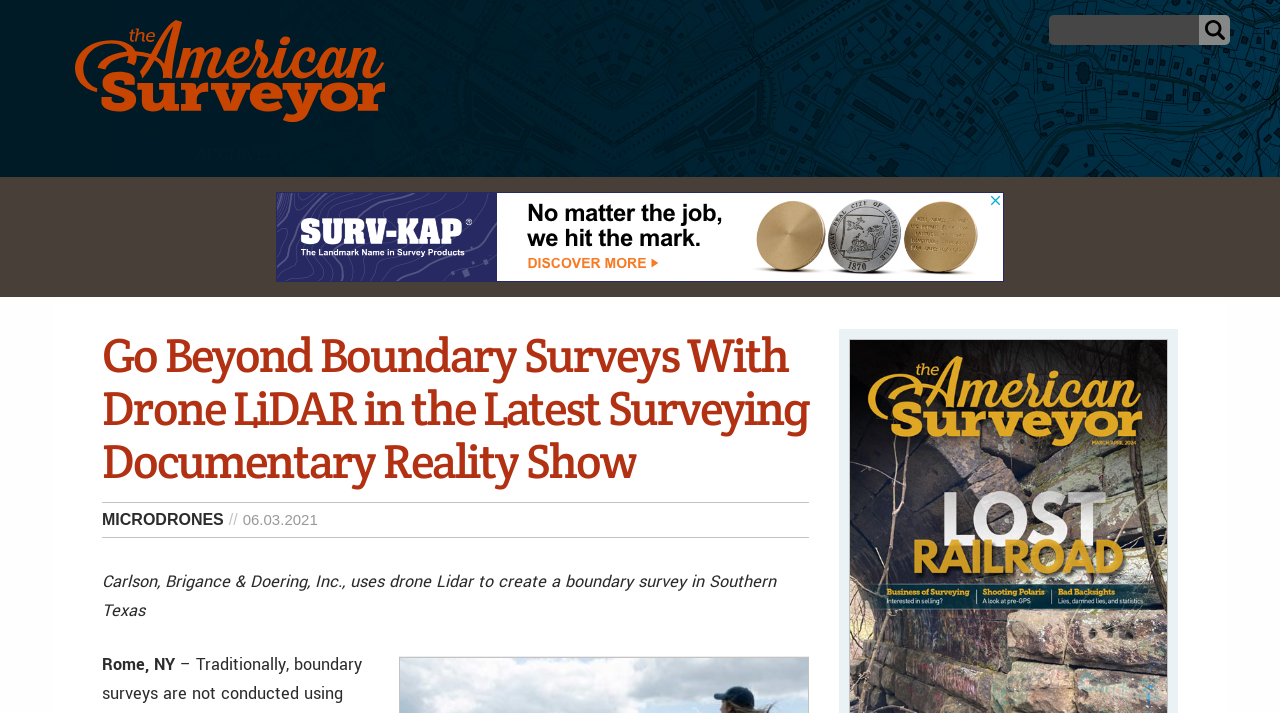How many menu items are in the horizontal menu bar?
Please provide a single word or phrase as the answer based on the screenshot.

5